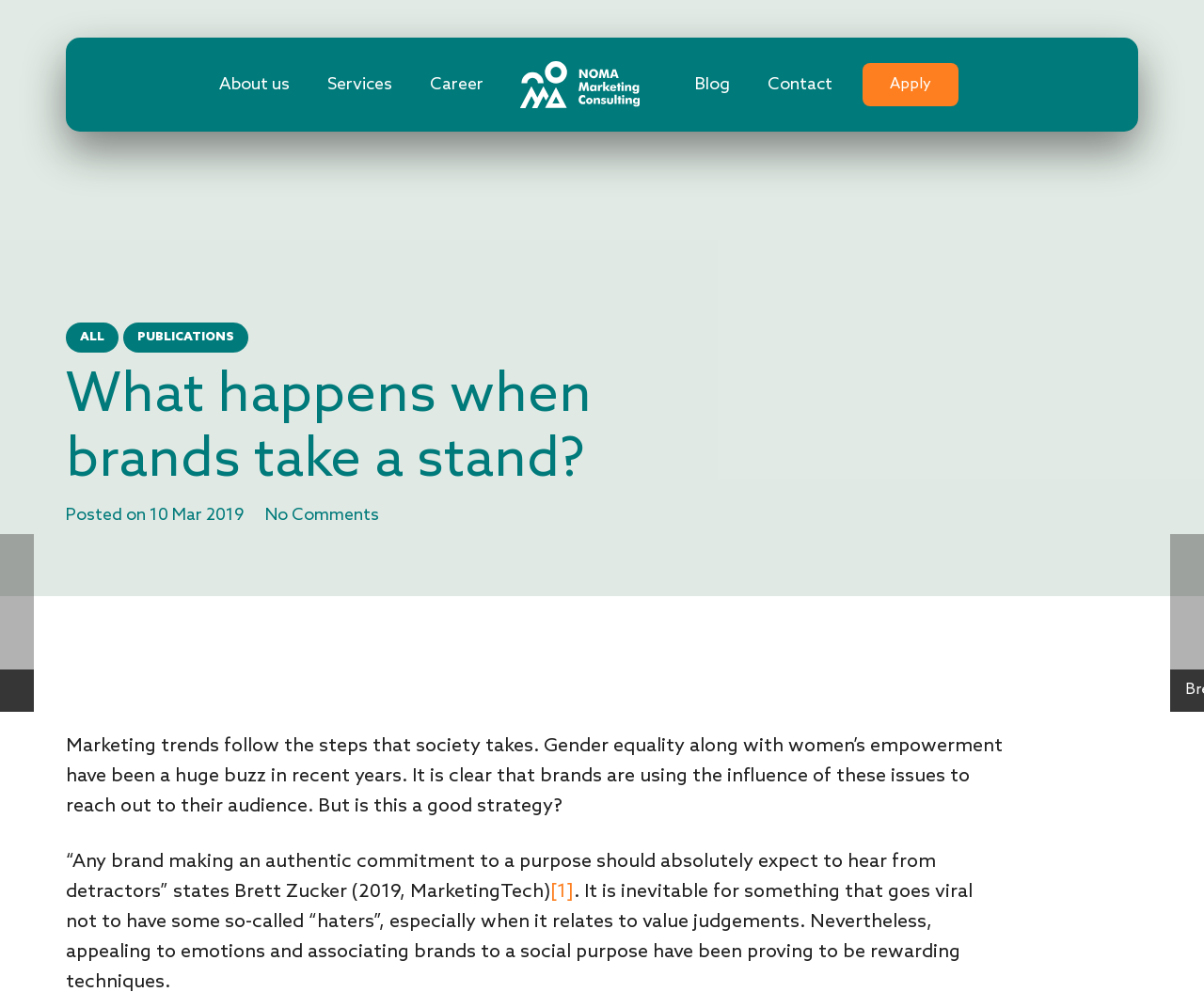Pinpoint the bounding box coordinates of the clickable element needed to complete the instruction: "go to about us page". The coordinates should be provided as four float numbers between 0 and 1: [left, top, right, bottom].

[0.167, 0.038, 0.257, 0.133]